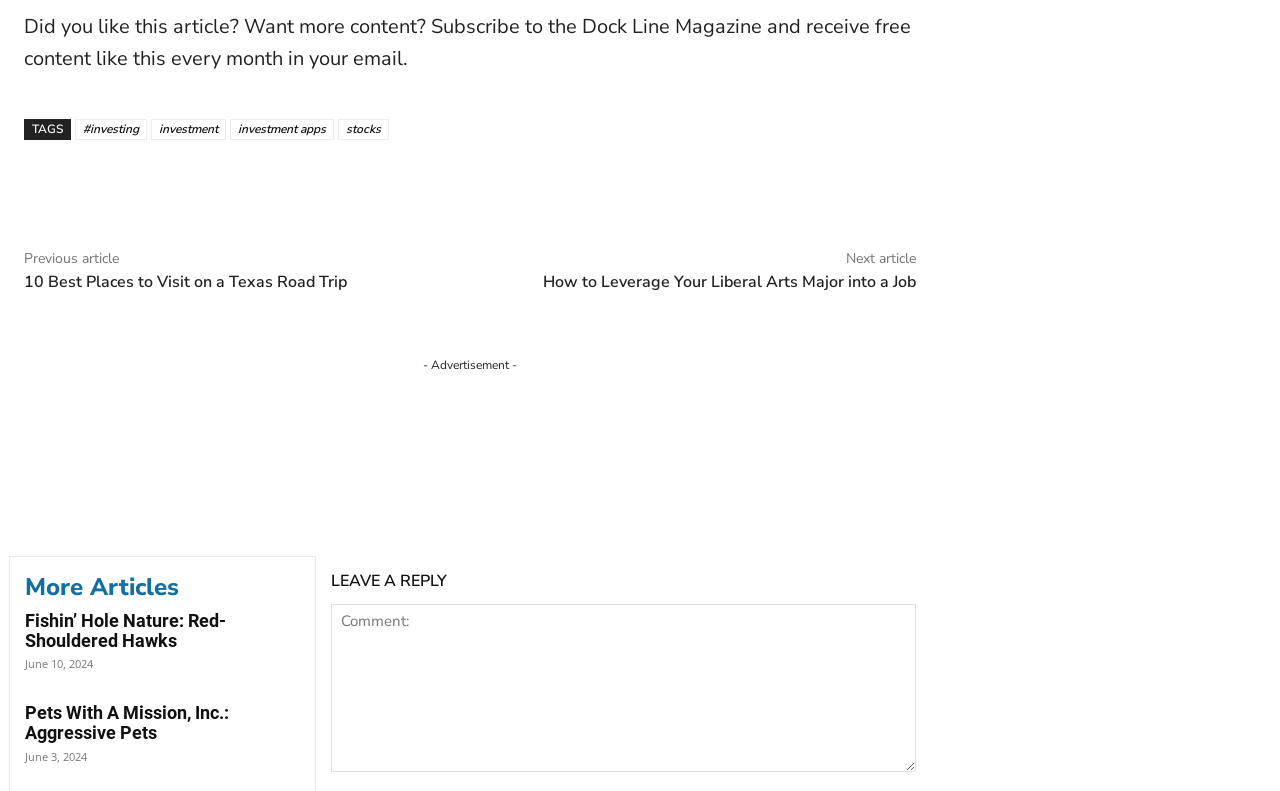Can you specify the bounding box coordinates for the region that should be clicked to fulfill this instruction: "Click on the 'investment' tag".

[0.118, 0.15, 0.177, 0.177]